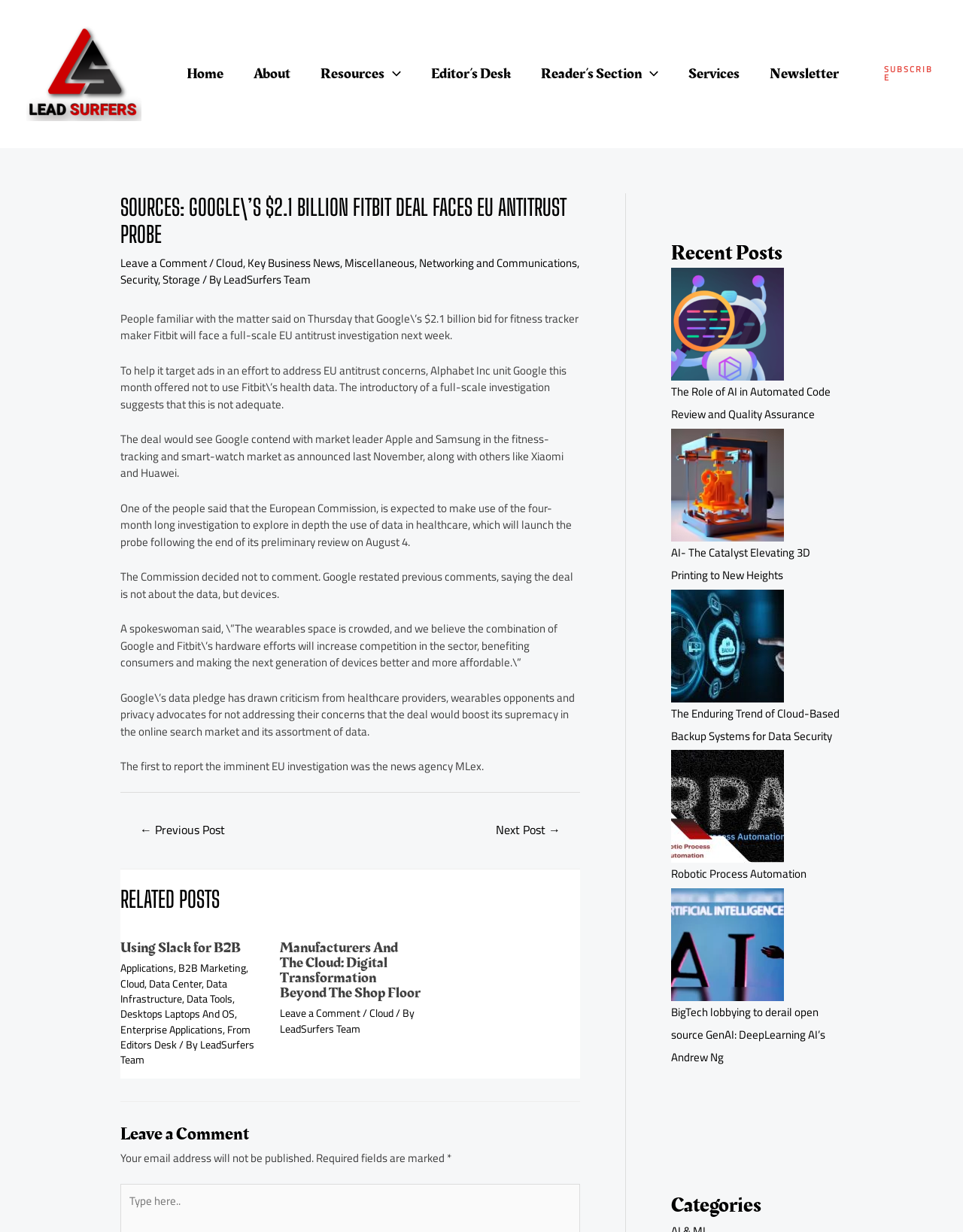What is the name of the website?
Please ensure your answer is as detailed and informative as possible.

I determined the name of the website by looking at the top-left corner of the webpage, where the logo and website name 'Lead Surfers' are located.